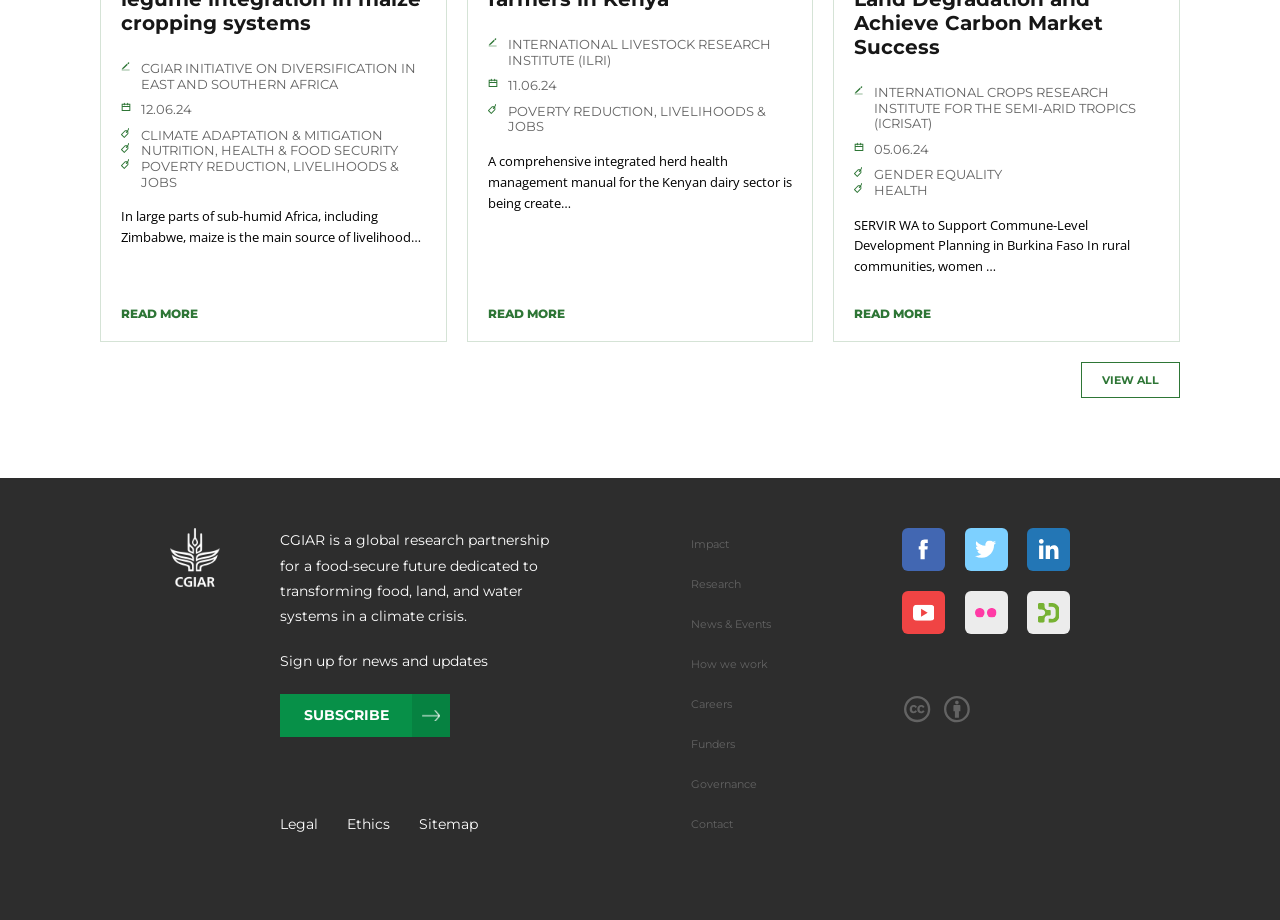Locate the bounding box coordinates of the region to be clicked to comply with the following instruction: "Click the 'VIEW ALL' button". The coordinates must be four float numbers between 0 and 1, in the form [left, top, right, bottom].

[0.845, 0.394, 0.922, 0.433]